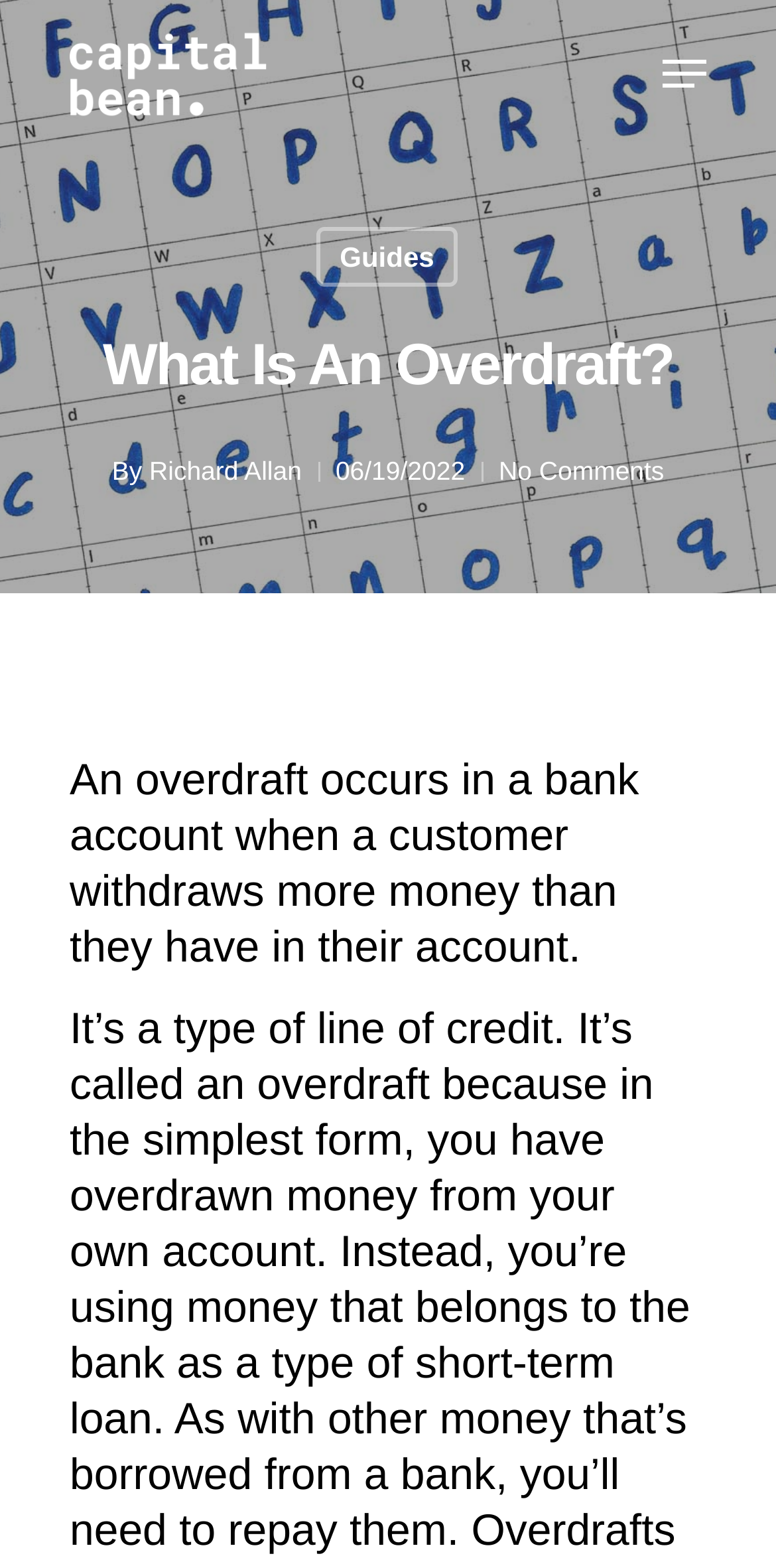What happens when a customer withdraws more money than they have in their account?
From the image, respond with a single word or phrase.

An overdraft occurs